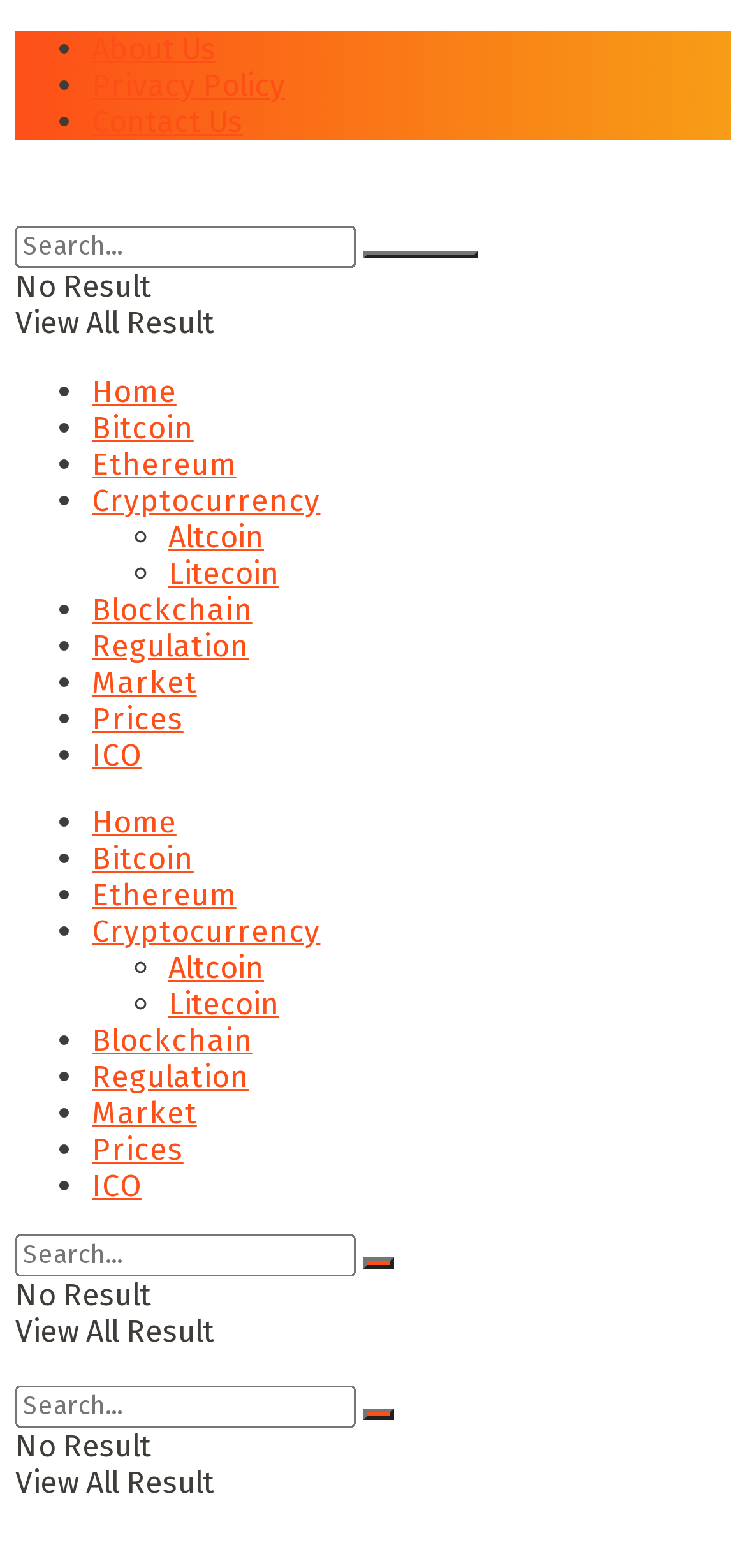From the screenshot, find the bounding box of the UI element matching this description: "Contact Us". Supply the bounding box coordinates in the form [left, top, right, bottom], each a float between 0 and 1.

[0.123, 0.066, 0.326, 0.089]